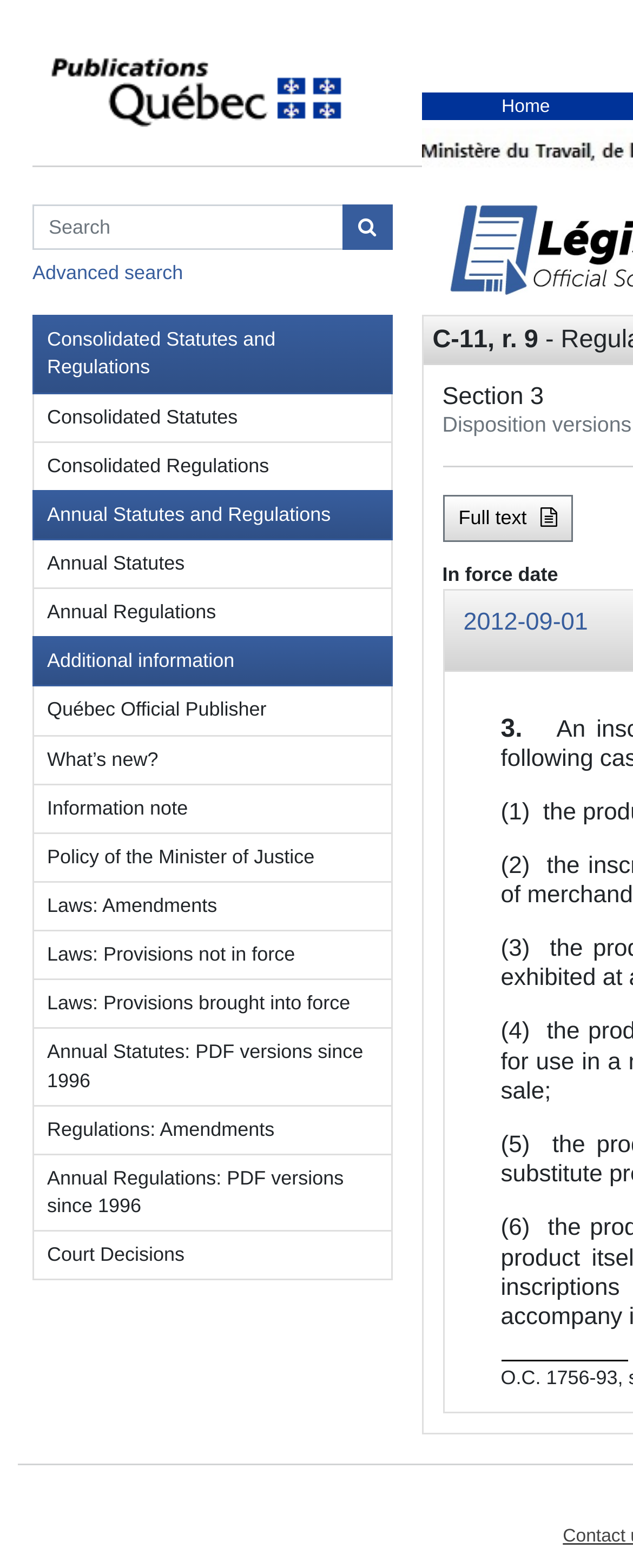Identify the bounding box coordinates for the element you need to click to achieve the following task: "Go to Consolidated Statutes and Regulations". The coordinates must be four float values ranging from 0 to 1, formatted as [left, top, right, bottom].

[0.051, 0.201, 0.619, 0.251]